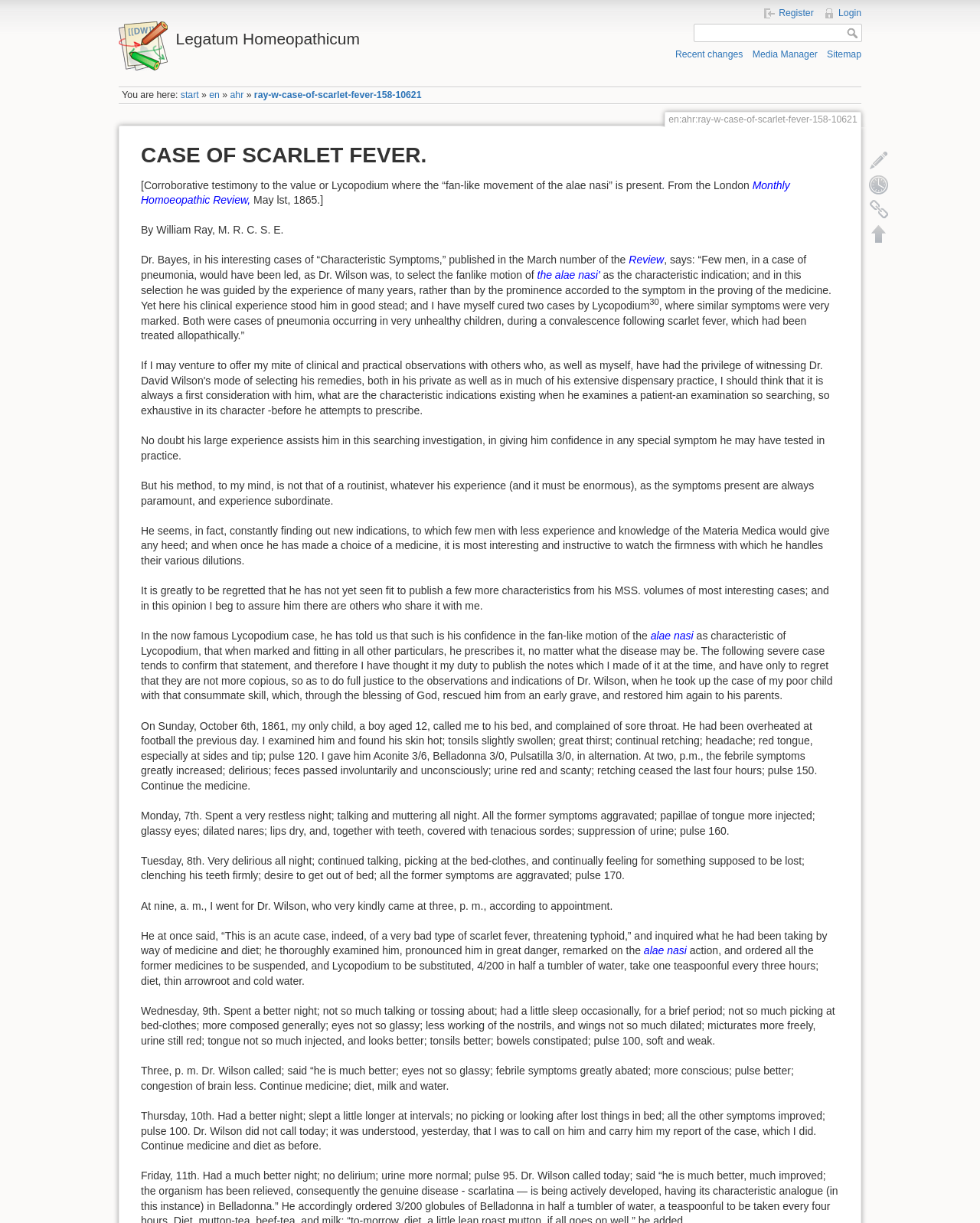What was the patient's age?
Based on the screenshot, respond with a single word or phrase.

12